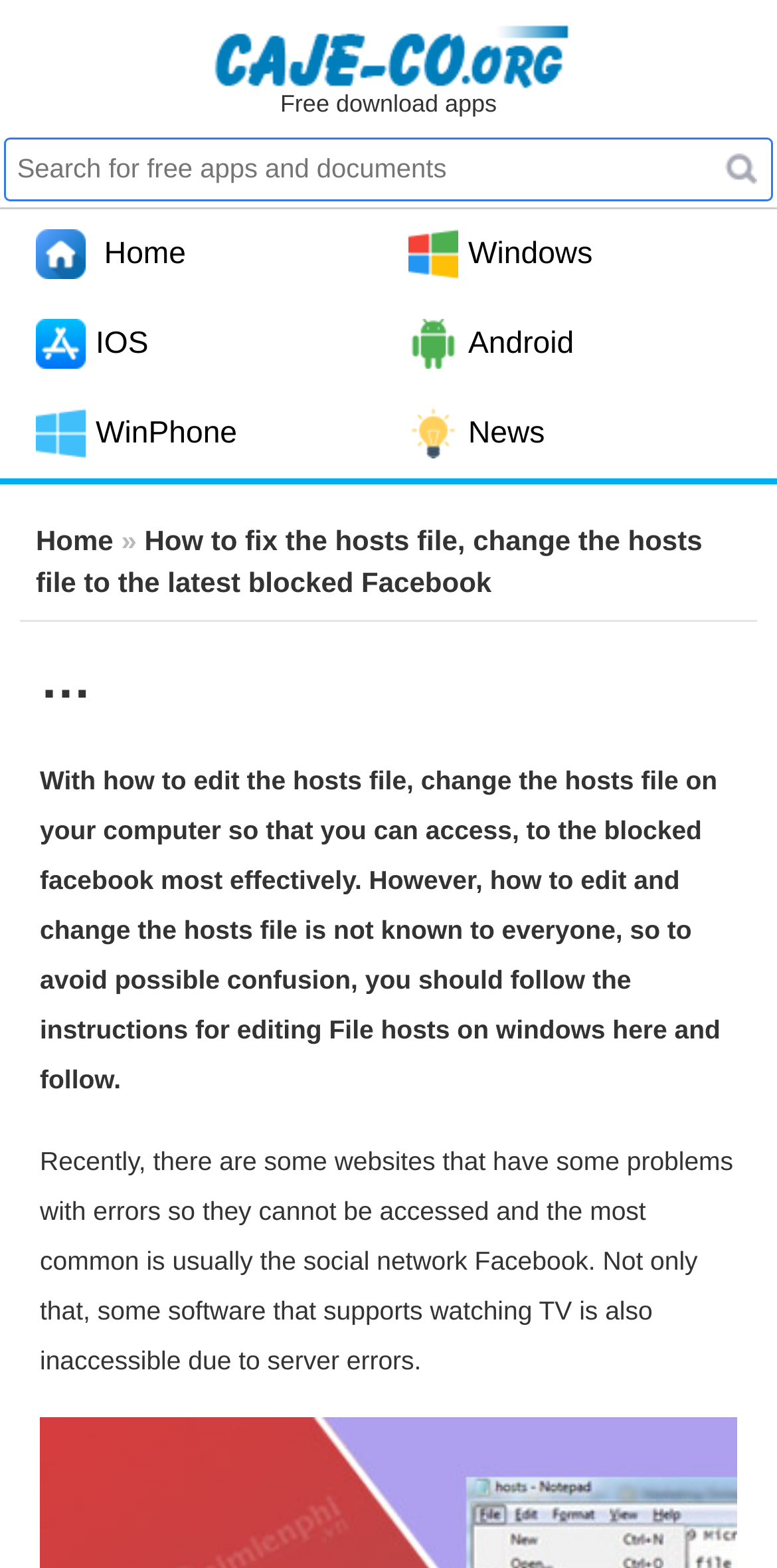Please provide a comprehensive response to the question based on the details in the image: What is the focus of the webpage?

The webpage is focused on providing instructions on how to edit the hosts file to access blocked Facebook and other websites, as evident from the content and the links provided.